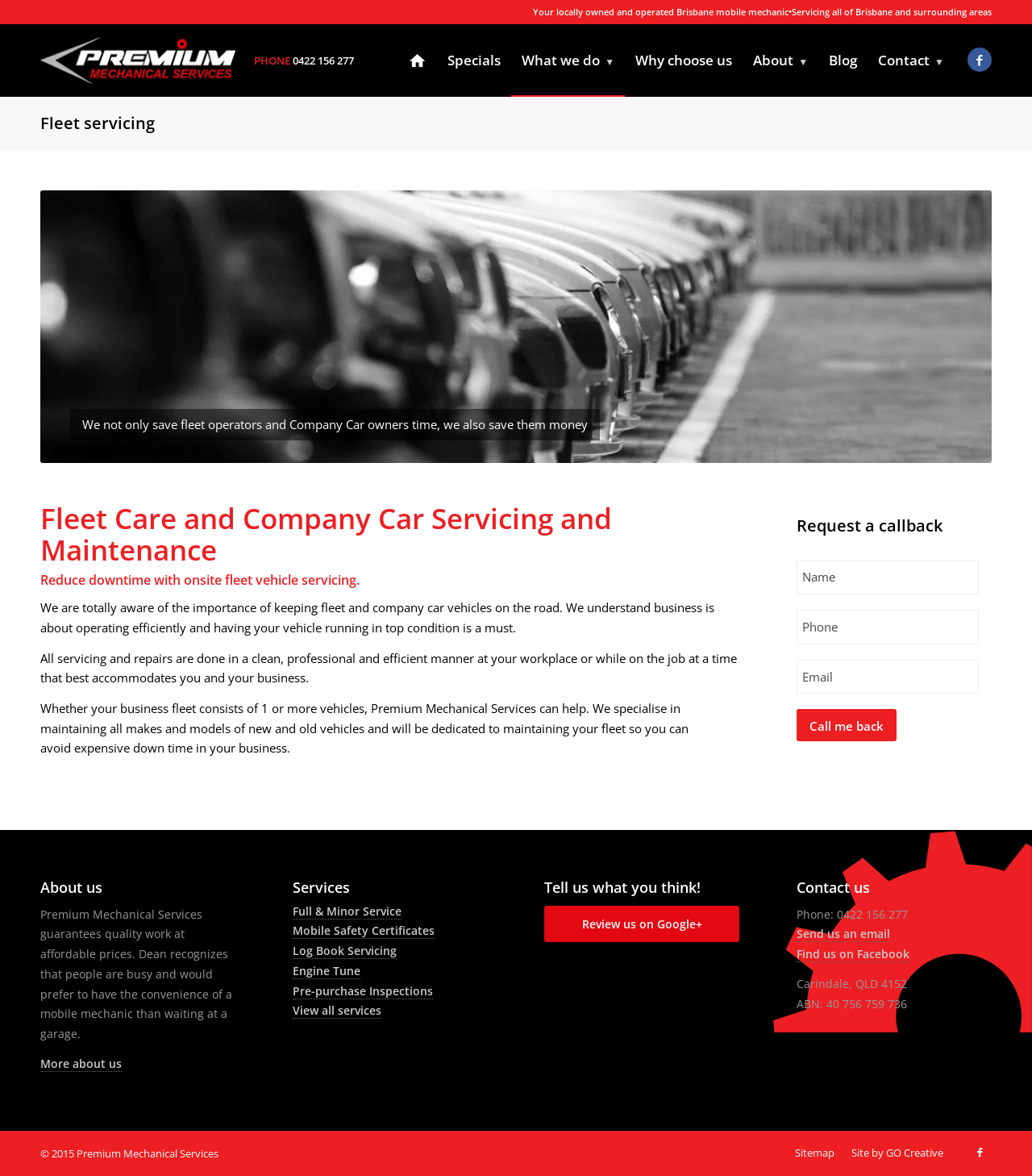Please identify the bounding box coordinates of the area I need to click to accomplish the following instruction: "Click on the 'More about us' link".

[0.039, 0.898, 0.118, 0.911]